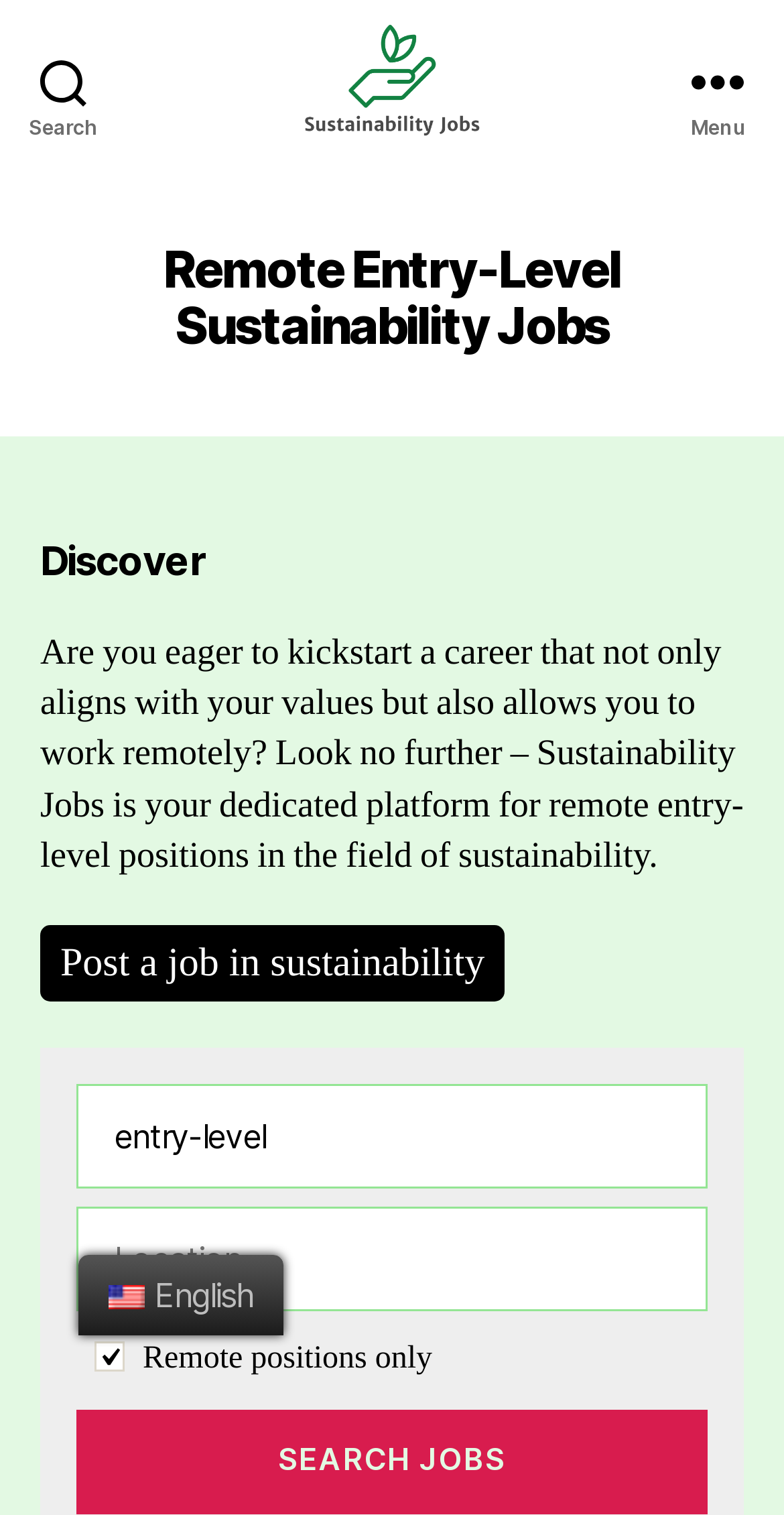Respond to the following question with a brief word or phrase:
What is the default search filter?

Remote positions only